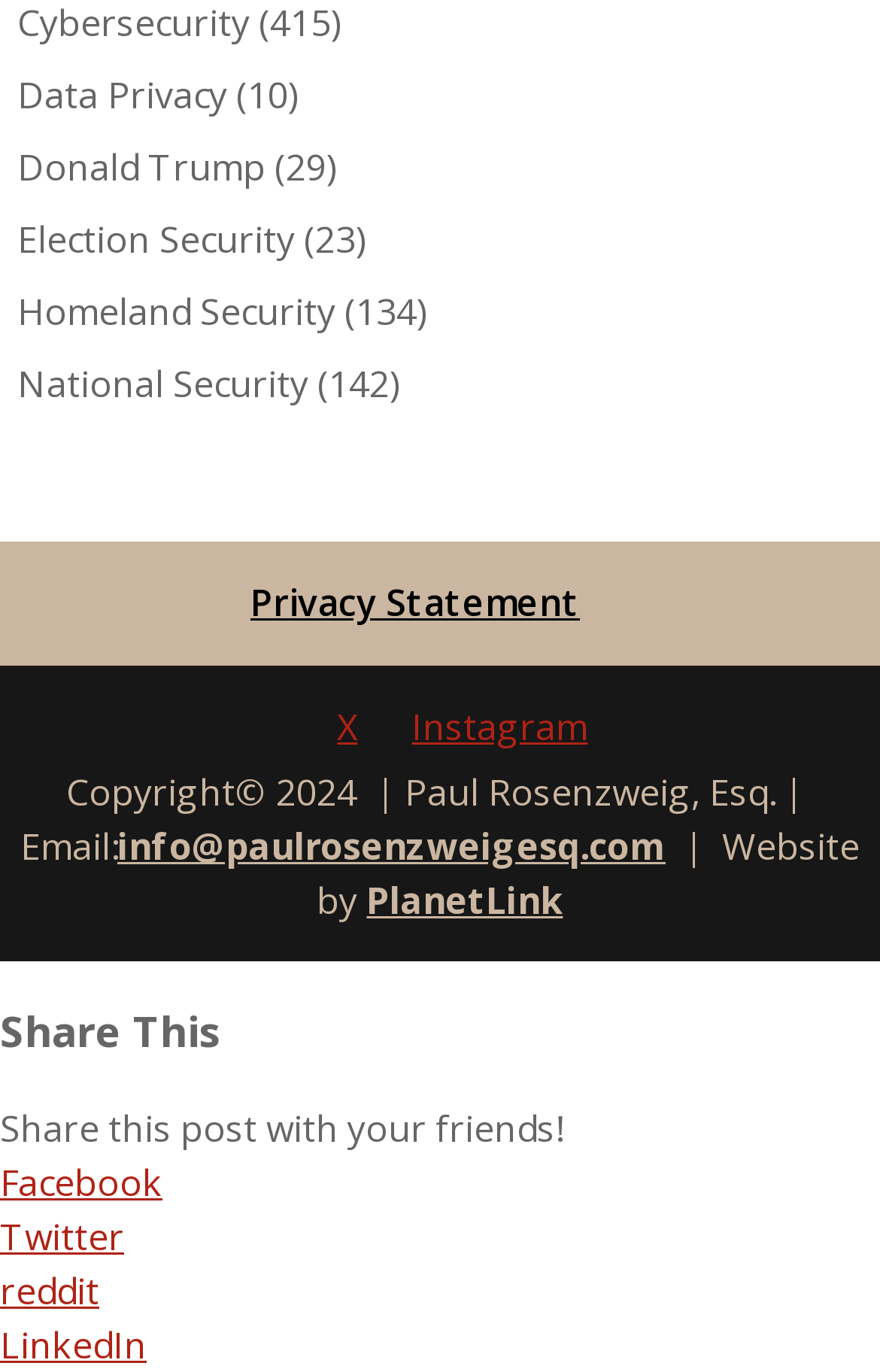Identify the bounding box for the UI element described as: "X". Ensure the coordinates are four float numbers between 0 and 1, formatted as [left, top, right, bottom].

[0.383, 0.512, 0.406, 0.548]